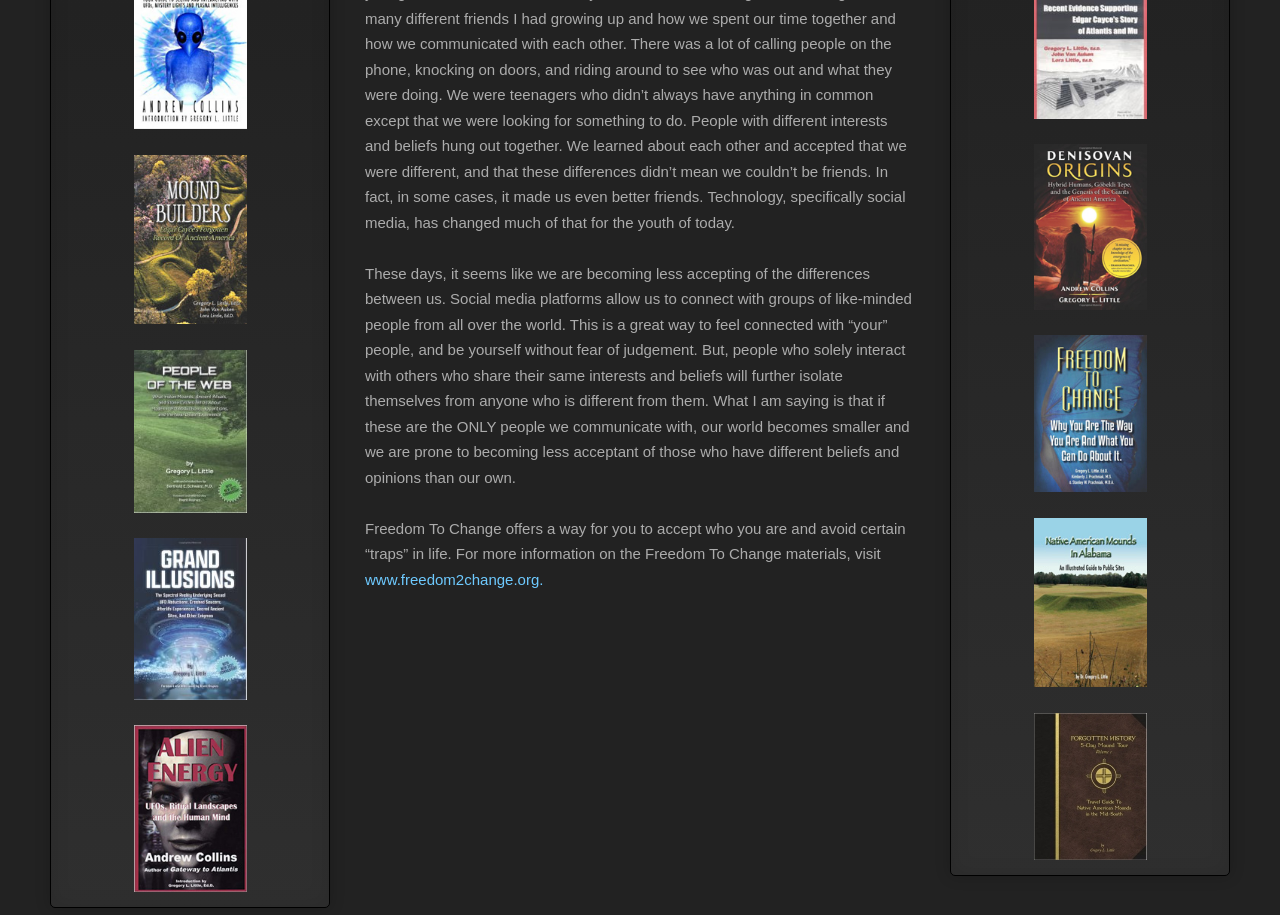Please reply with a single word or brief phrase to the question: 
What is the name of the website mentioned in the second paragraph?

www.freedom2change.org